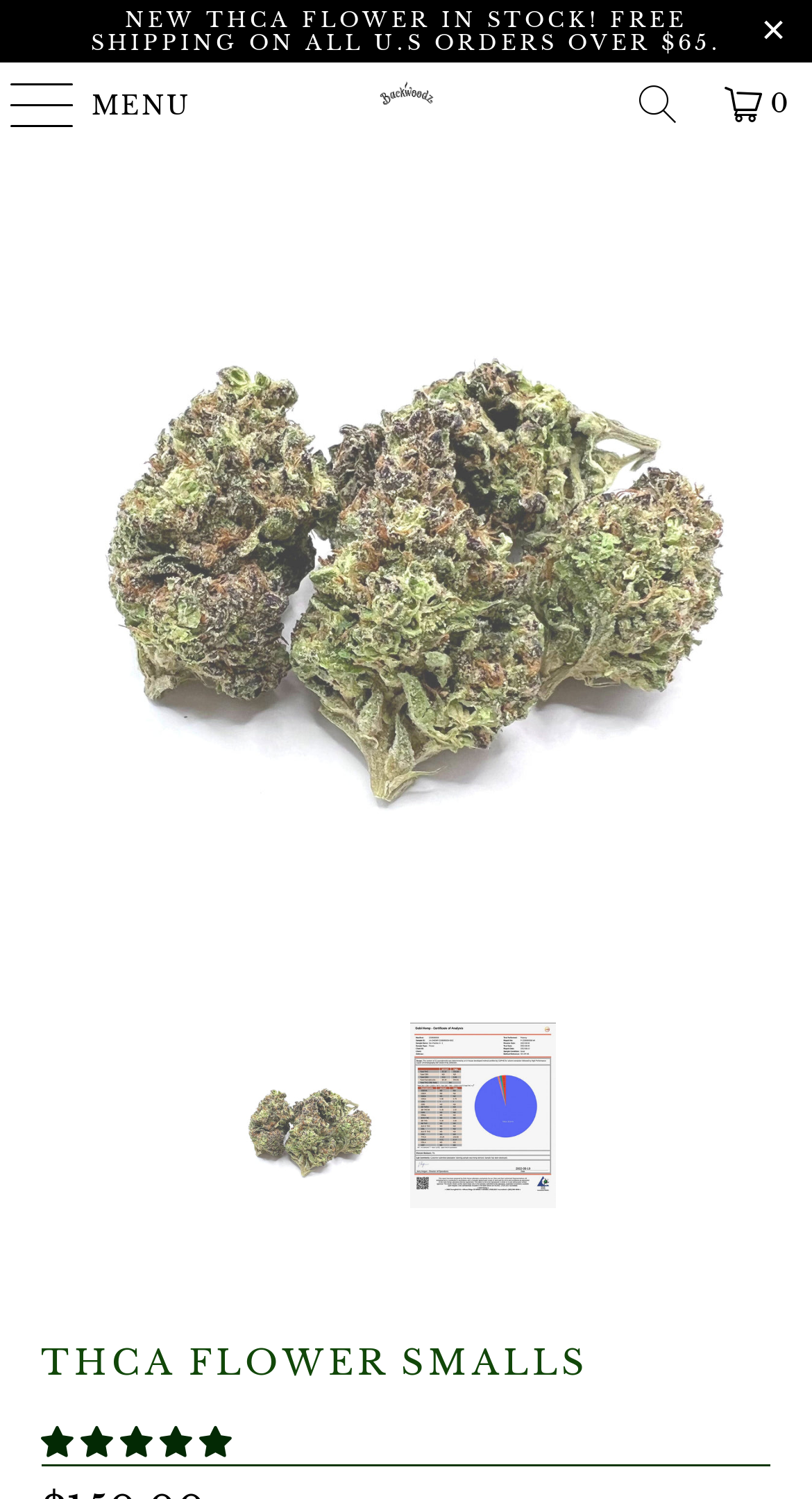Determine the bounding box for the UI element that matches this description: "parent_node: 0 title="Search"".

[0.762, 0.042, 0.859, 0.097]